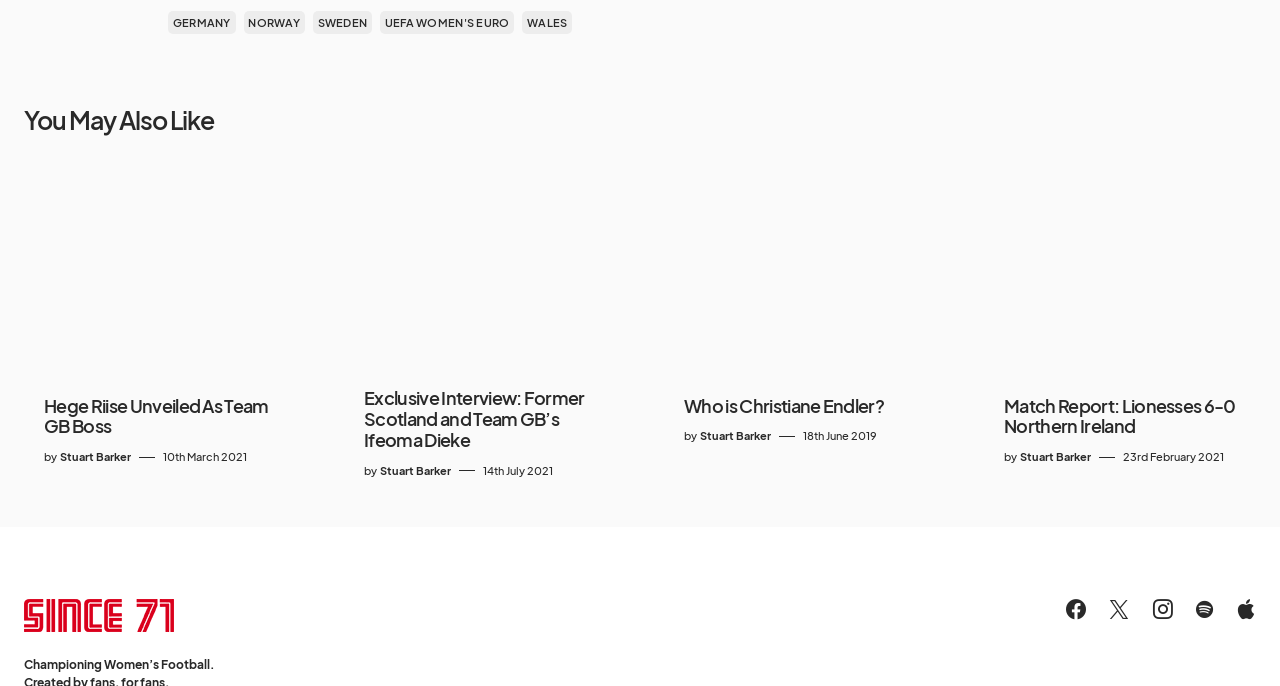Please determine the bounding box coordinates of the clickable area required to carry out the following instruction: "Read Hege Riise Unveiled As Team GB Boss article". The coordinates must be four float numbers between 0 and 1, represented as [left, top, right, bottom].

[0.034, 0.577, 0.216, 0.637]